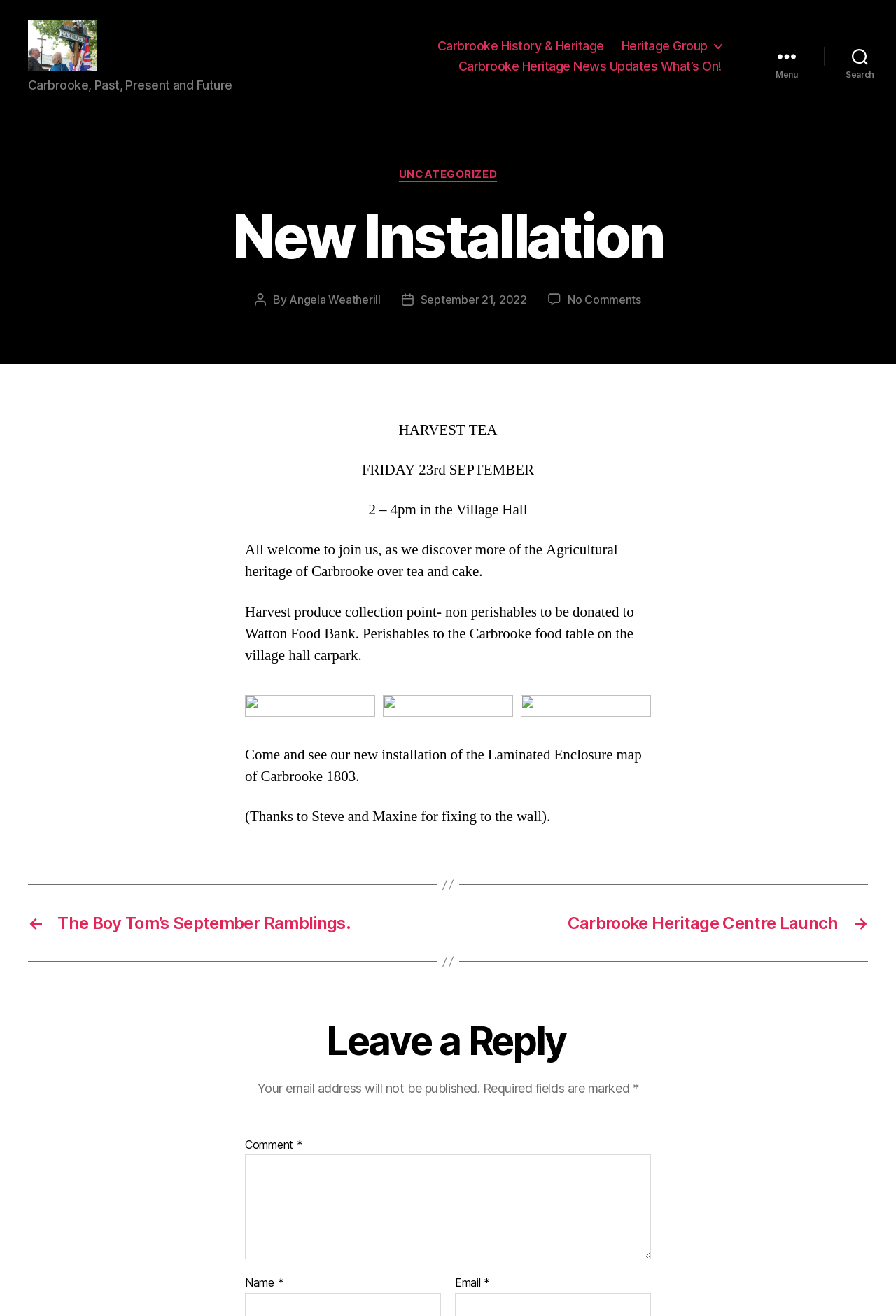What is the name of the author of the post?
From the screenshot, provide a brief answer in one word or phrase.

Angela Weatherill